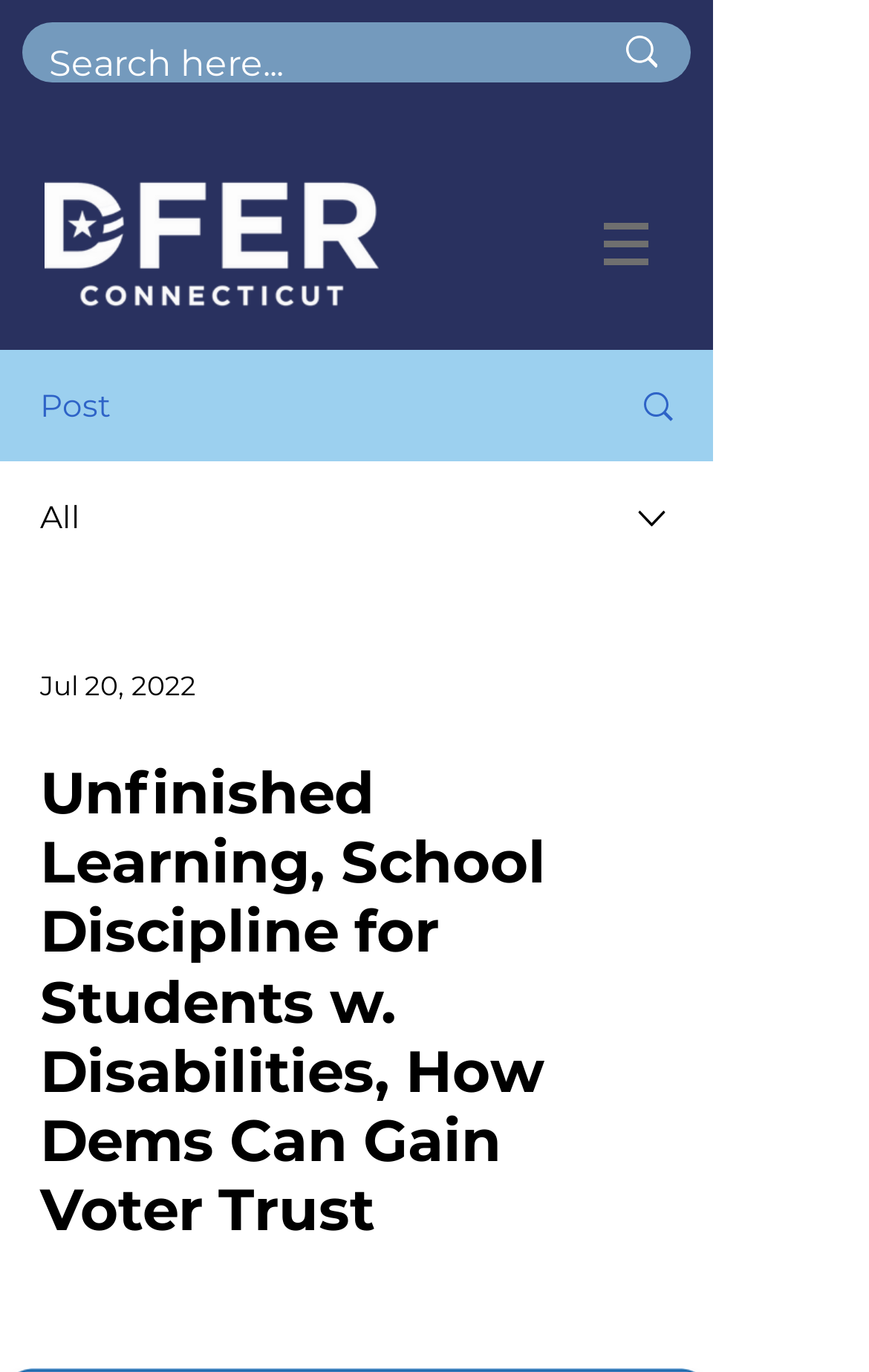What is the purpose of the search box?
Refer to the screenshot and answer in one word or phrase.

To search the website